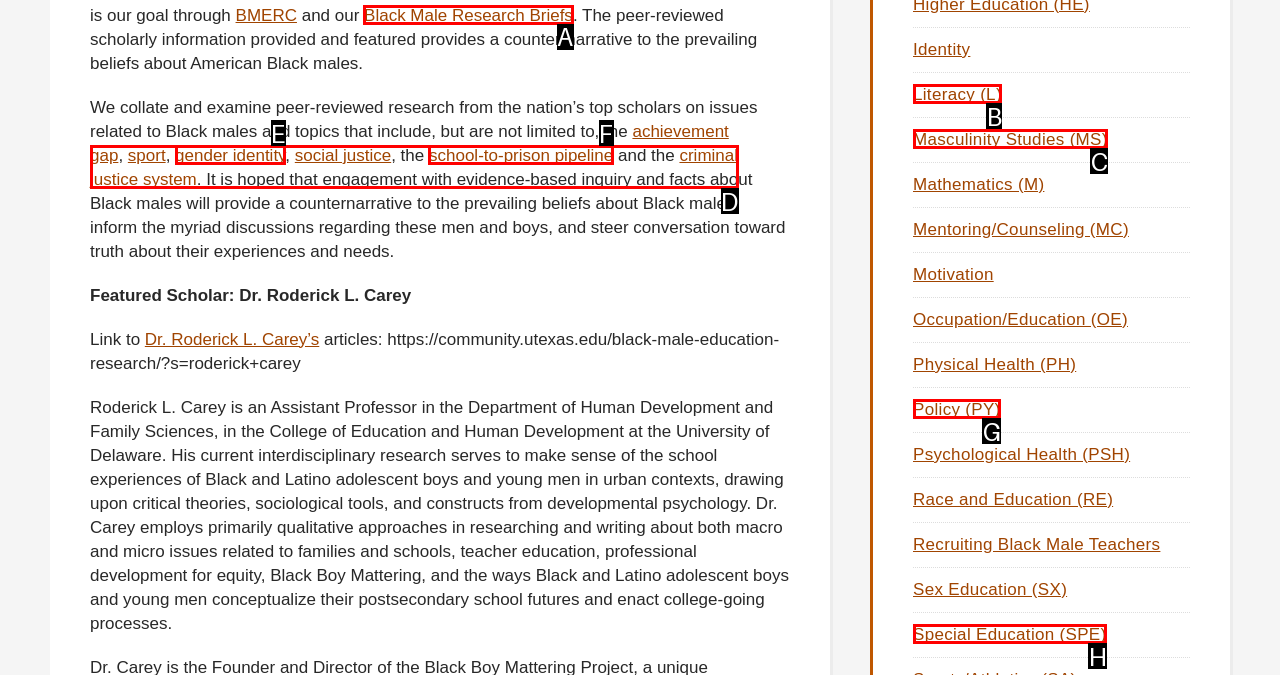Choose the letter that corresponds to the correct button to accomplish the task: Click on the link to Black Male Research Briefs
Reply with the letter of the correct selection only.

A